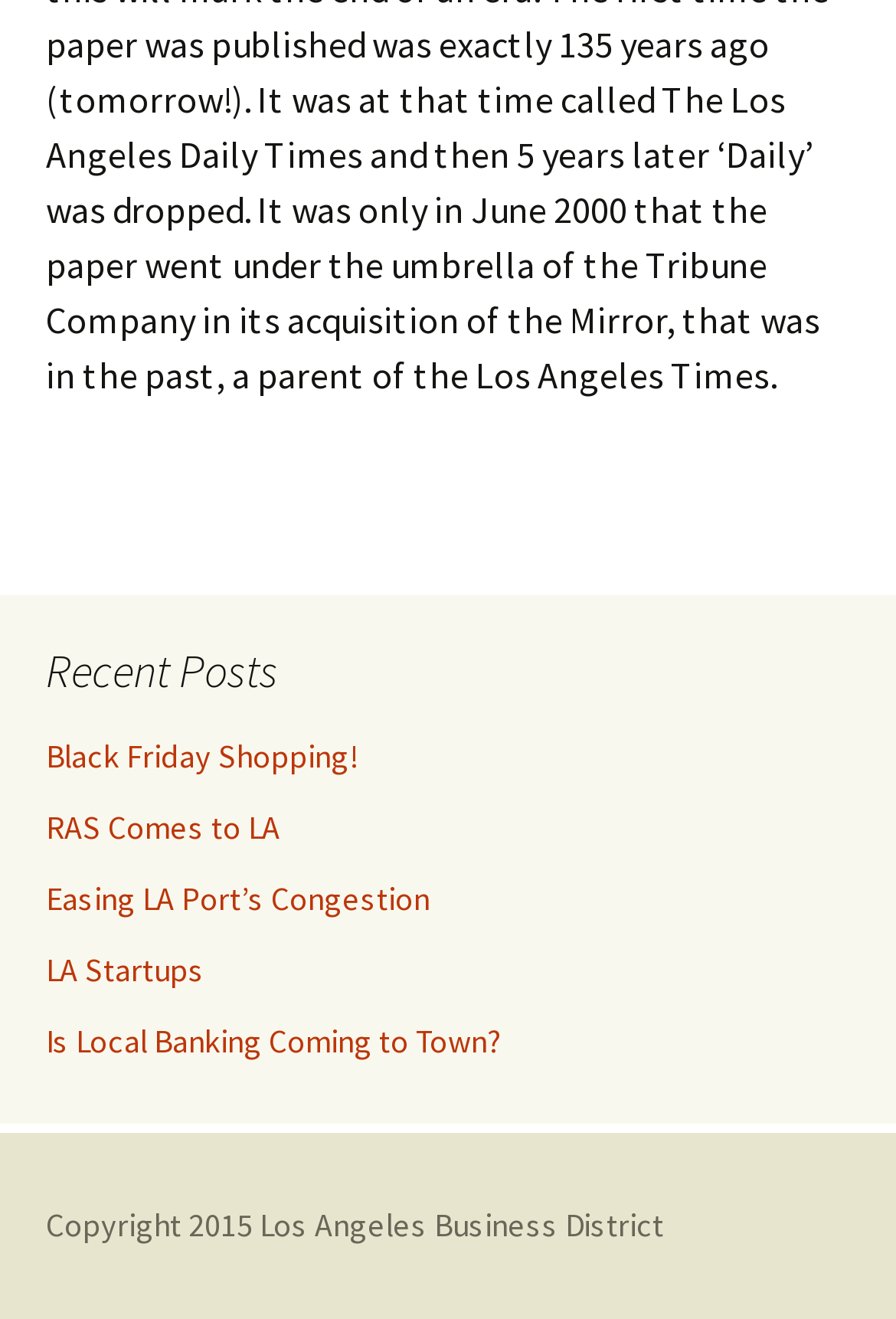Can you give a comprehensive explanation to the question given the content of the image?
What is the oldest year mentioned on the webpage?

I found the 'Copyright 2015' text at the bottom of the webpage, which indicates the oldest year mentioned on the webpage.